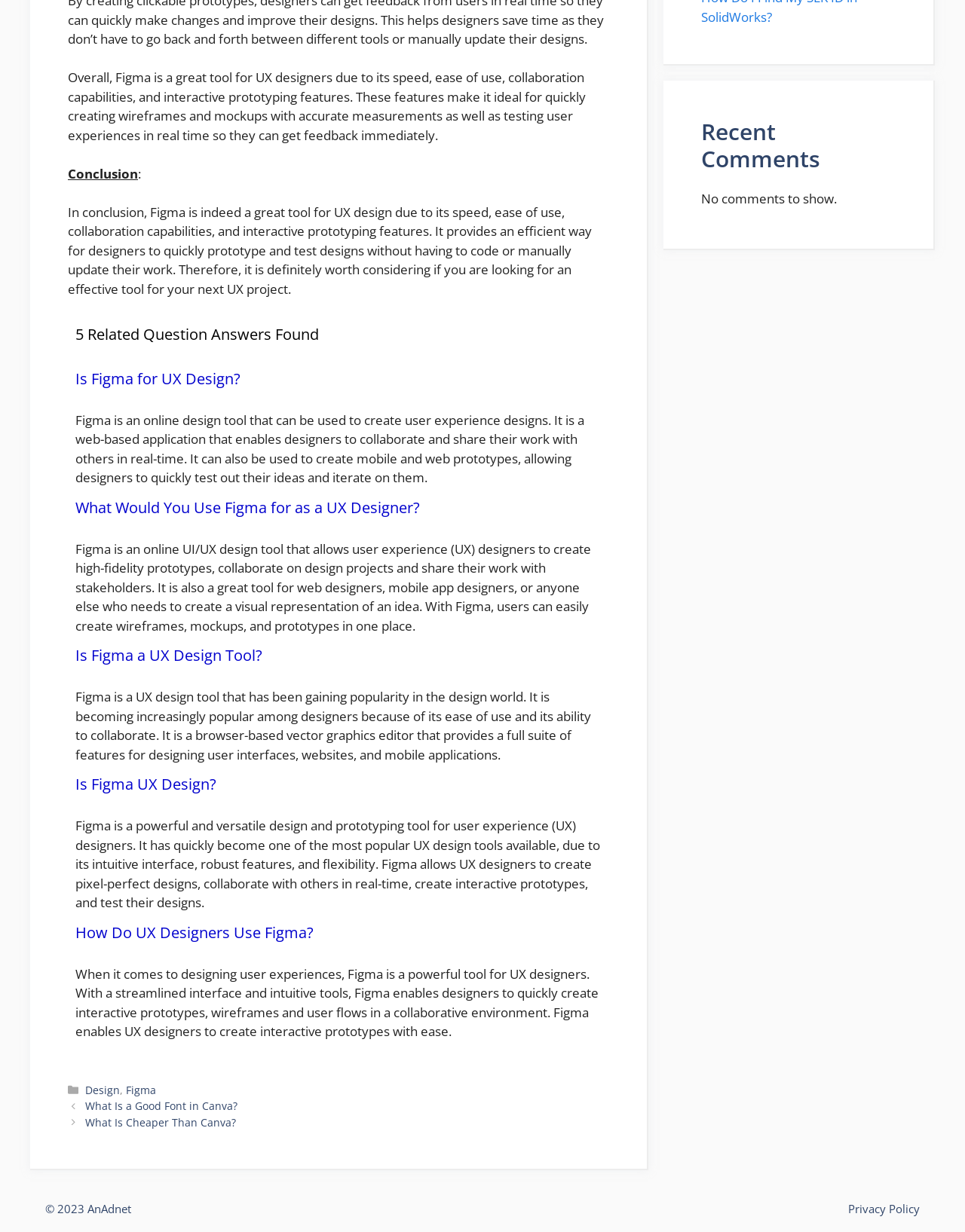Extract the bounding box coordinates of the UI element described: "About". Provide the coordinates in the format [left, top, right, bottom] with values ranging from 0 to 1.

None